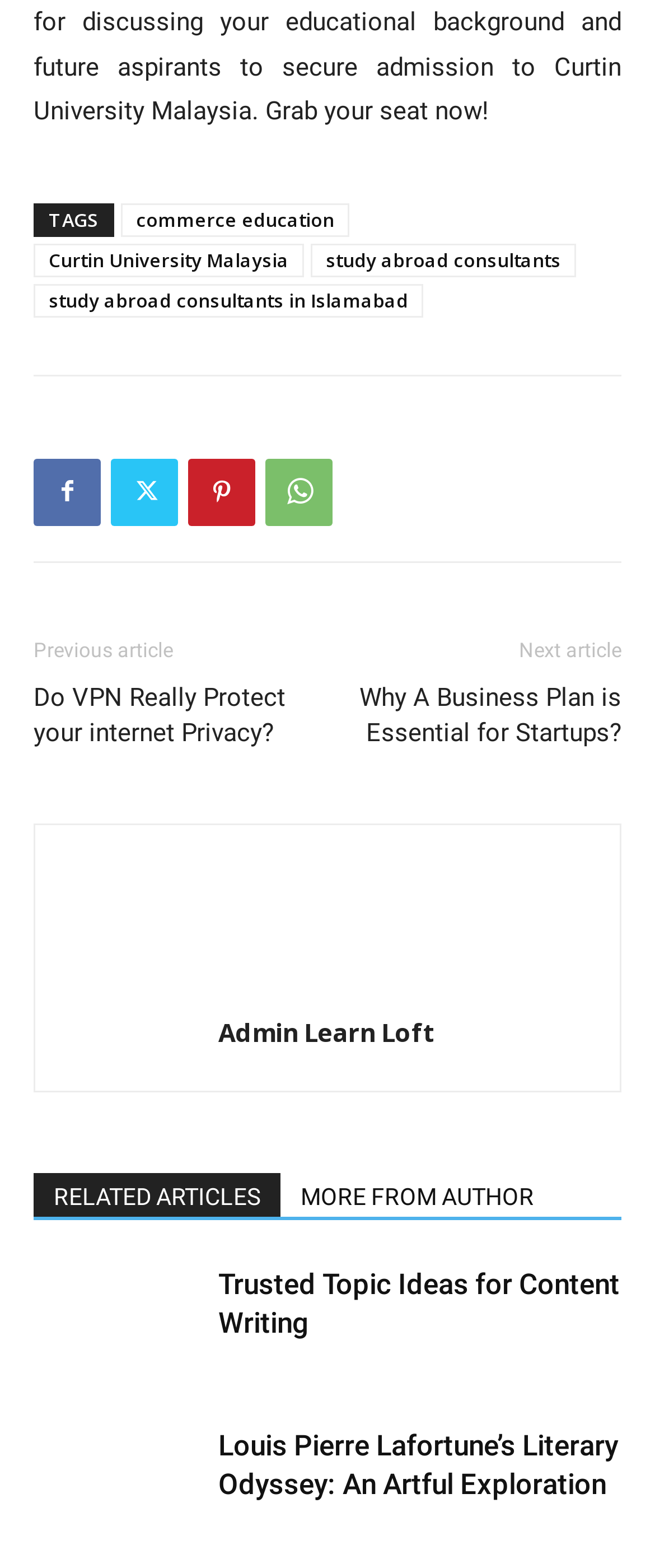How many social media links are present in the footer?
Could you answer the question in a detailed manner, providing as much information as possible?

In the footer element, I found four link elements with OCR text '', '', '', and '', which are likely to be social media links.